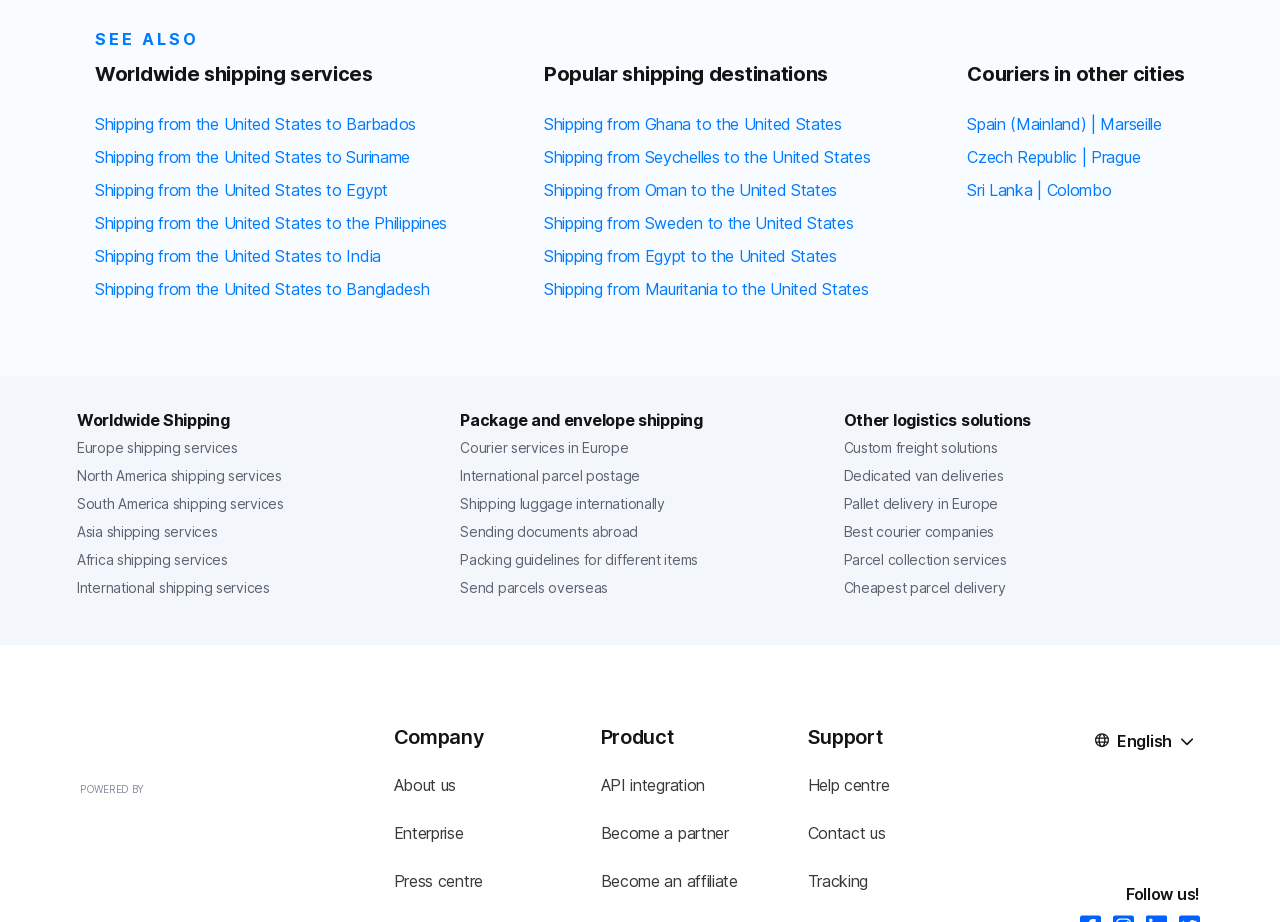Utilize the details in the image to give a detailed response to the question: How many courier services are listed in Europe?

The webpage lists one courier service in Europe, specifically in Marseille, Spain, under the 'Couriers in other cities' heading.